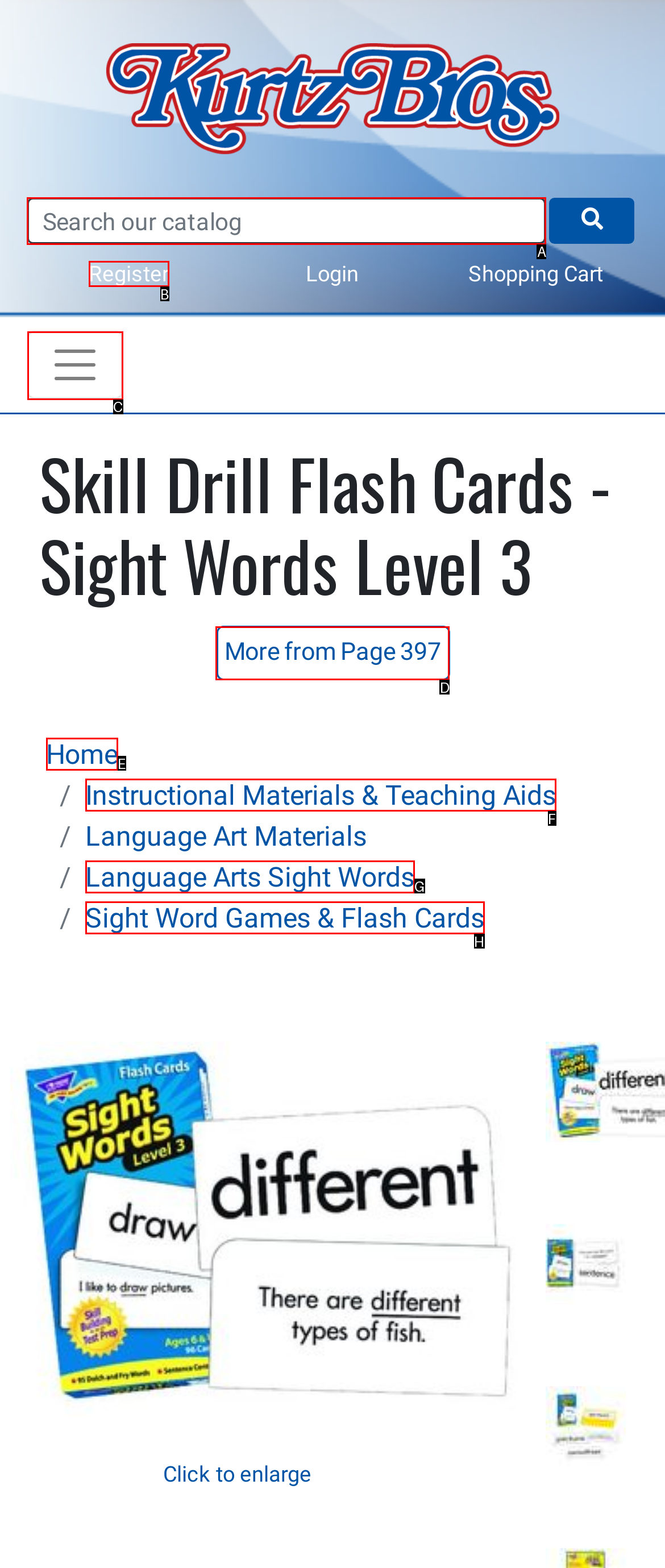Choose the HTML element that needs to be clicked for the given task: Open Facebook Respond by giving the letter of the chosen option.

None